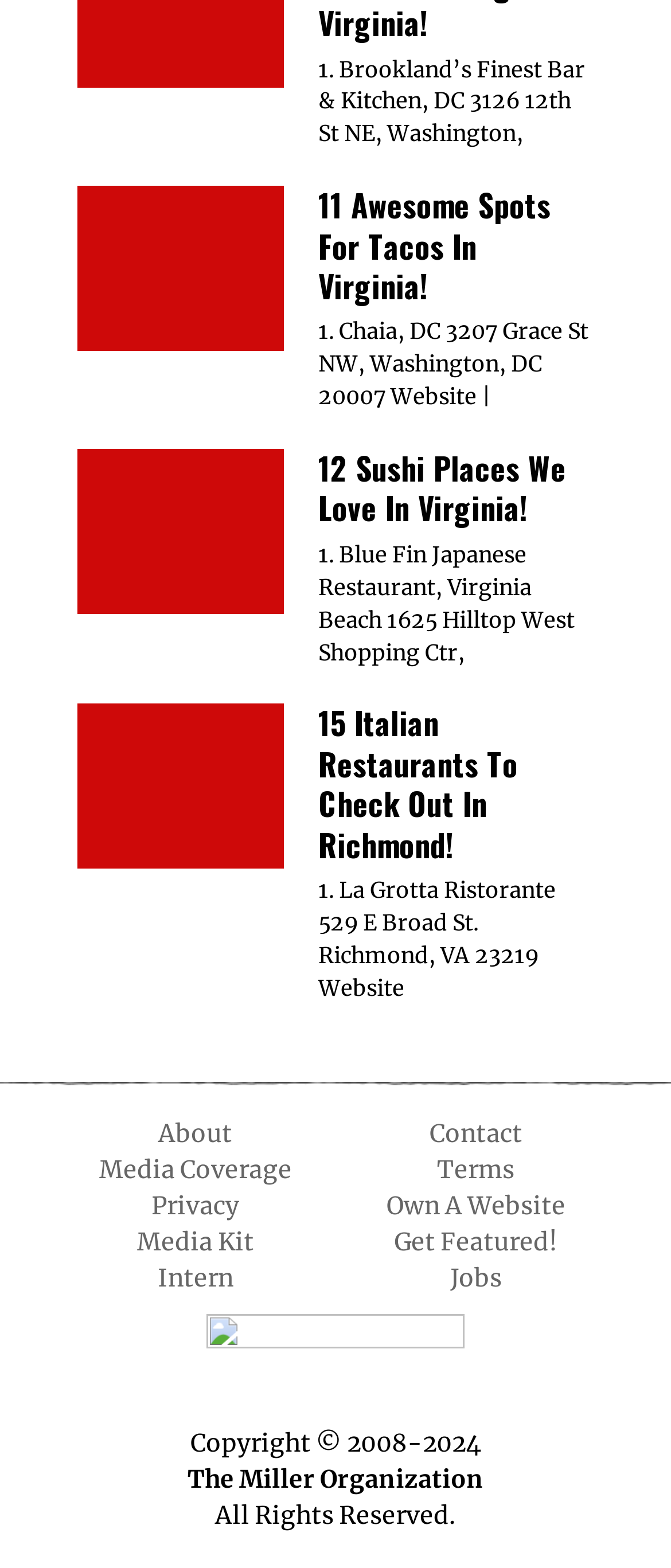Please predict the bounding box coordinates (top-left x, top-left y, bottom-right x, bottom-right y) for the UI element in the screenshot that fits the description: Jobs

[0.671, 0.805, 0.747, 0.824]